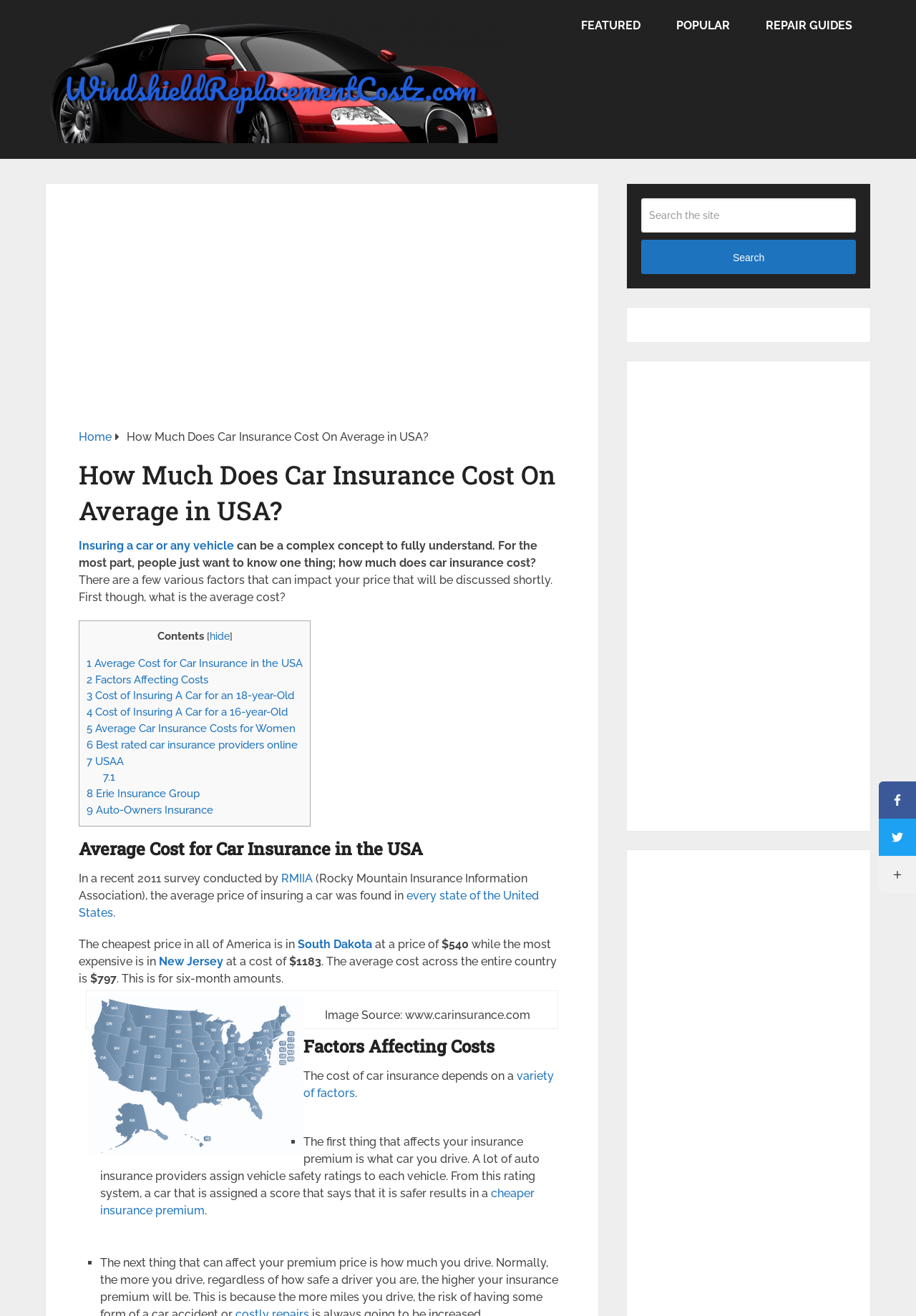Identify the bounding box coordinates of the clickable region required to complete the instruction: "Click on the 'FEATURED' link". The coordinates should be given as four float numbers within the range of 0 and 1, i.e., [left, top, right, bottom].

[0.615, 0.0, 0.719, 0.039]